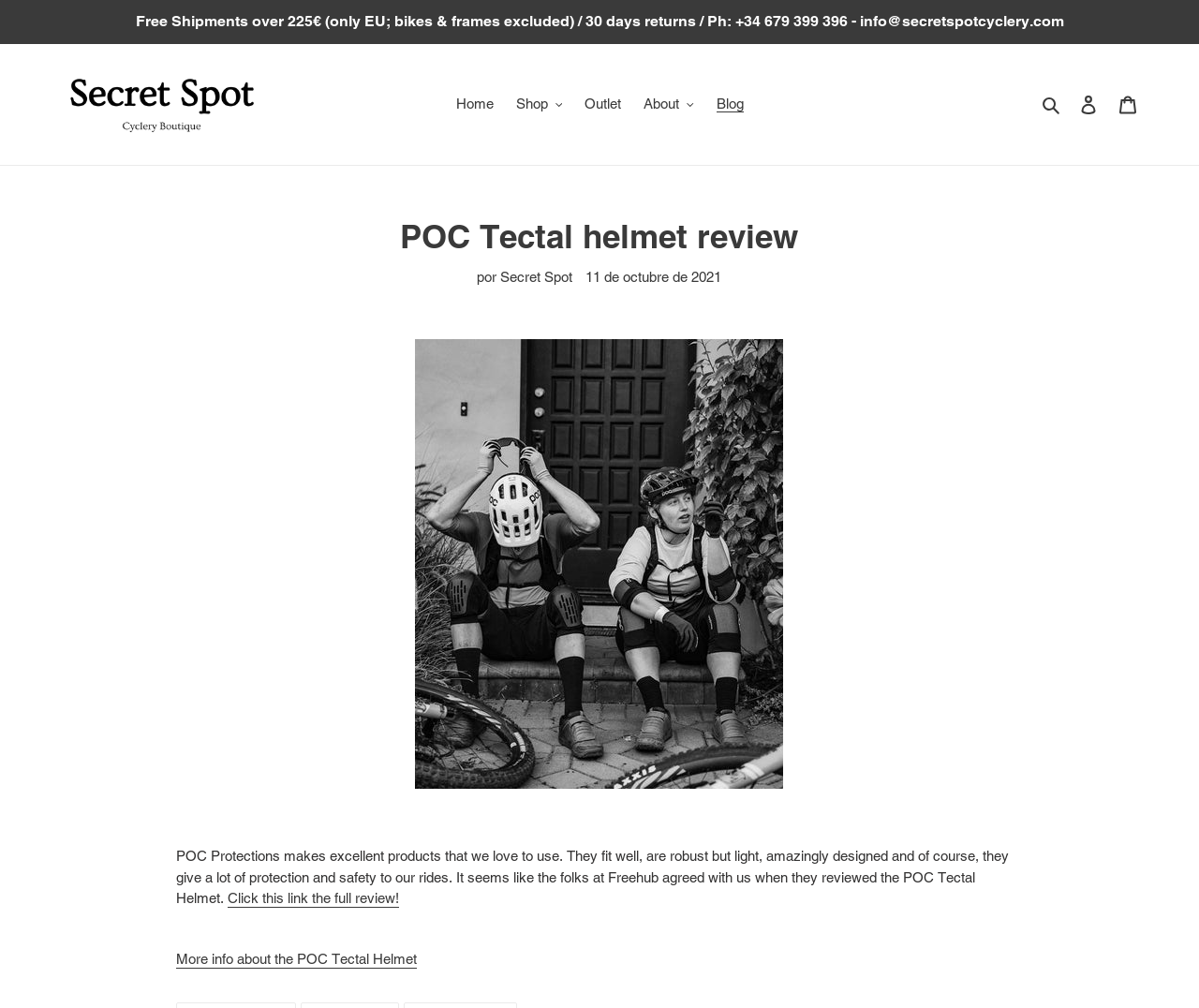What is the name of the helmet being reviewed? Observe the screenshot and provide a one-word or short phrase answer.

POC Tectal Helmet